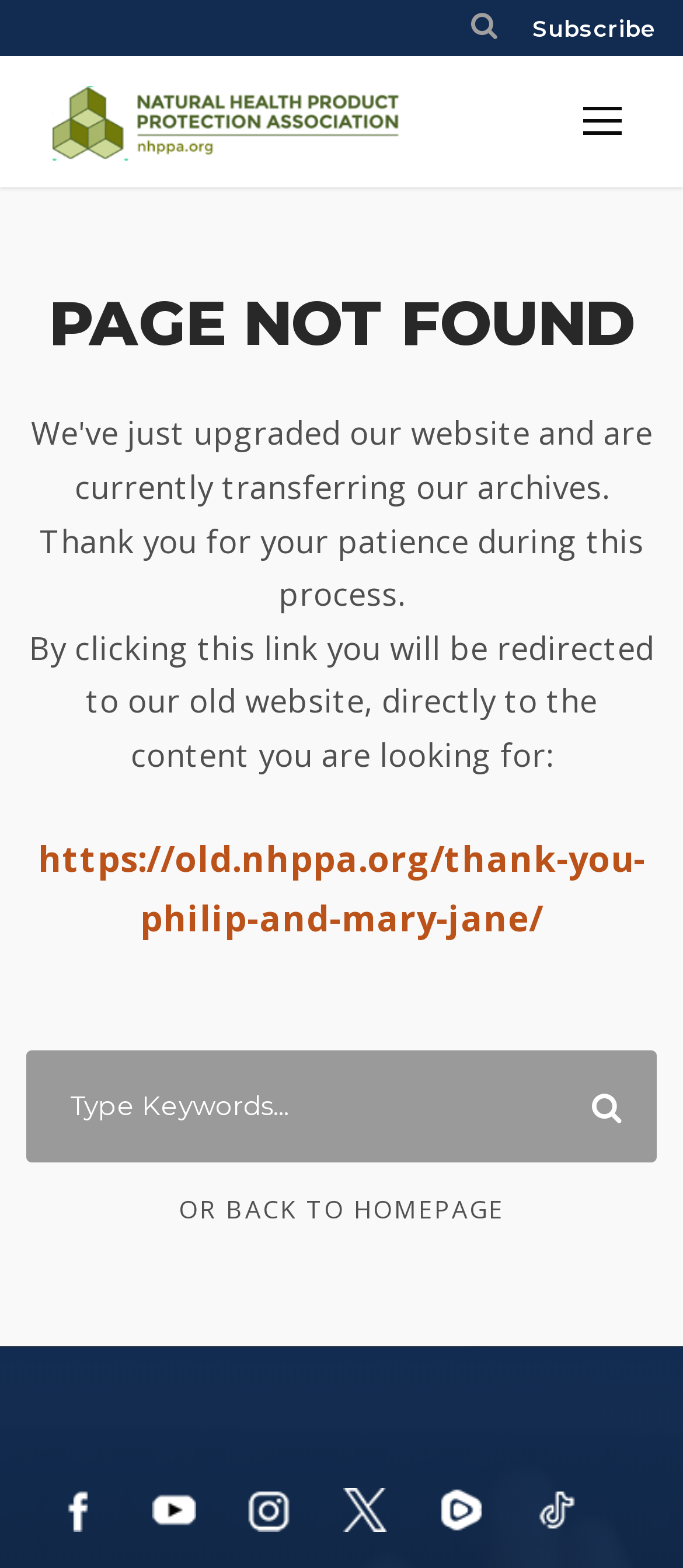Provide a thorough description of the webpage's content and layout.

This webpage displays a "Page not found" error message. At the top, there are three links: "Subscribe" on the right, and two links with no text on the left and right sides of a small image. Below these links, a large heading "PAGE NOT FOUND" is centered. 

A paragraph of text explains that clicking a link will redirect the user to the old website, directly to the content they are looking for. This link is provided below the text. 

On the same level as the paragraph, a search bar is located, consisting of a text box and a "Search" button. 

Further down, a link "OR BACK TO HOMEPAGE" is centered. 

At the bottom of the page, there is a table with five columns, each containing a social media platform's name and icon, including Facebook, YouTube, Instagram, X (Twitter), Rumble, and TikTok. These icons are clickable links. 

Additionally, there is a small icon on the right side of the page, near the bottom, which appears to be a settings or options icon.